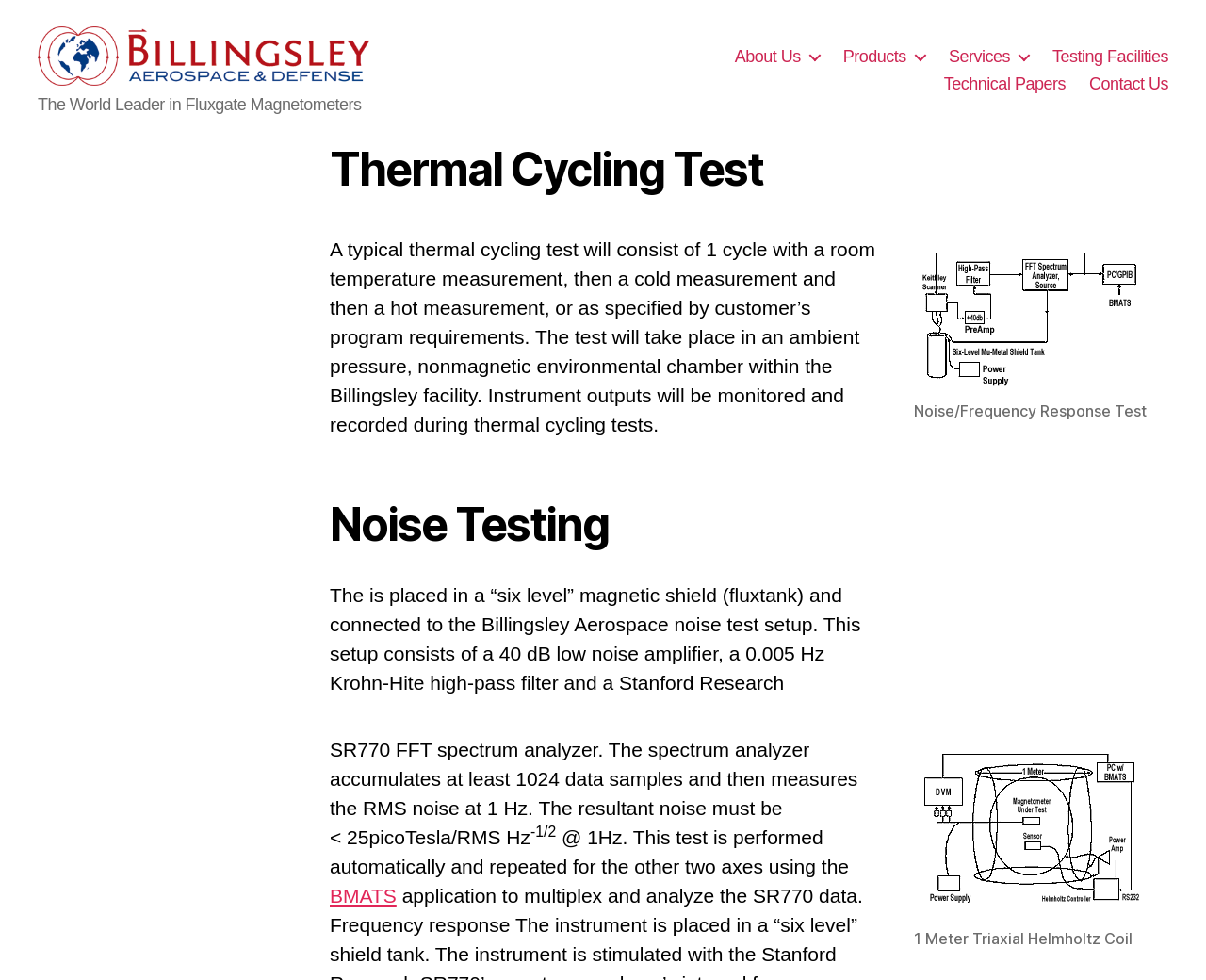Please identify the bounding box coordinates of the area that needs to be clicked to fulfill the following instruction: "Read the PRODUCT LIABILITY link."

None